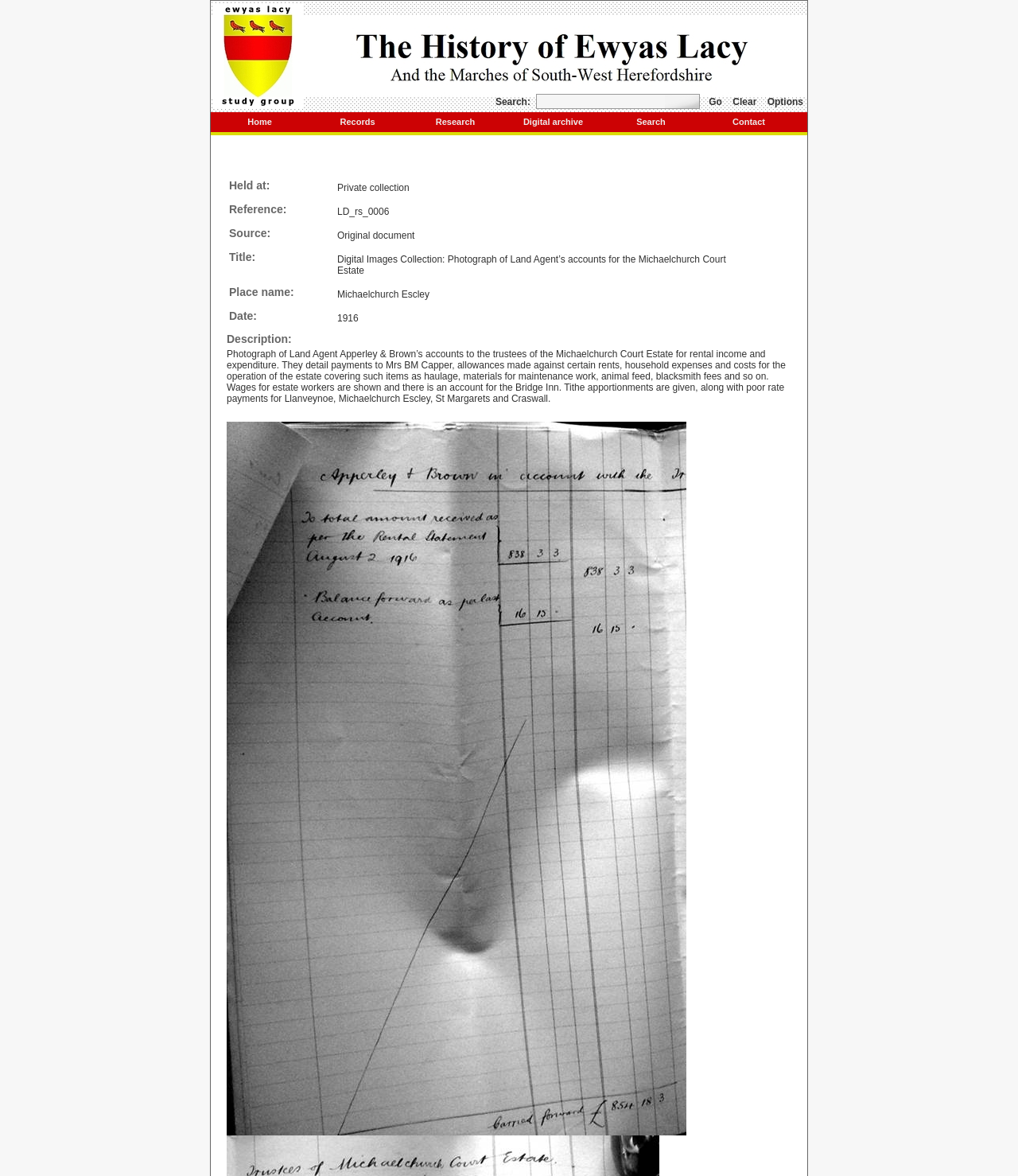Locate the UI element described as follows: "WordPress". Return the bounding box coordinates as four float numbers between 0 and 1 in the order [left, top, right, bottom].

None